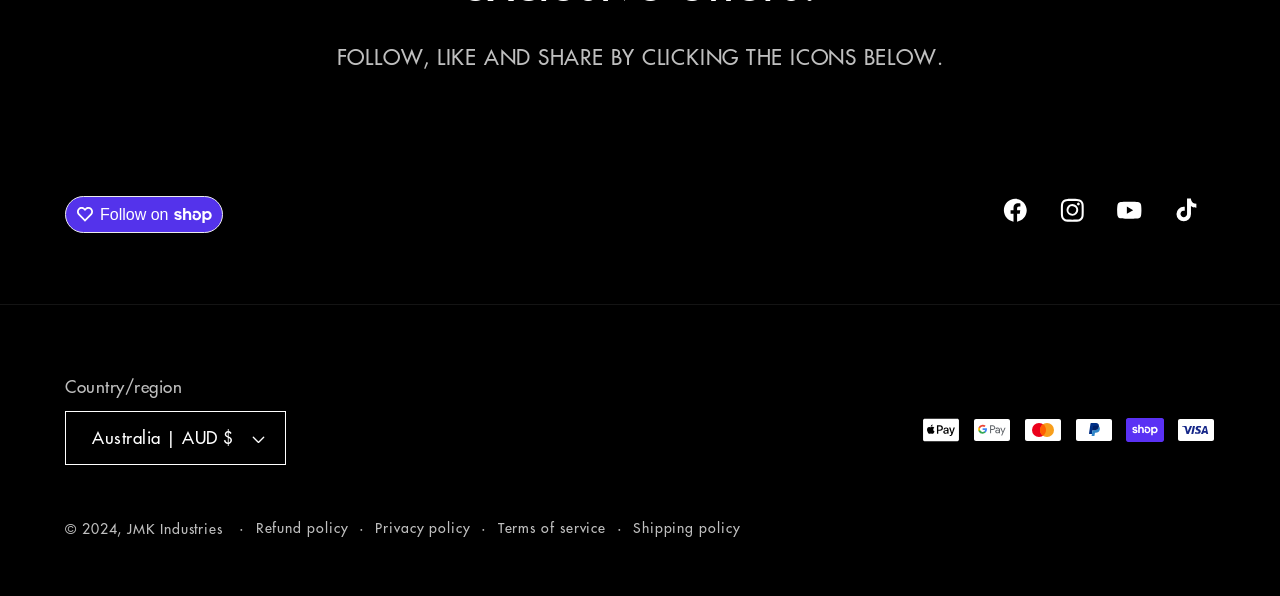Please provide a detailed answer to the question below based on the screenshot: 
Who owns the copyright?

I found the copyright owner by looking at the text below the '© 2024' symbol. The text says 'JMK Industries'.